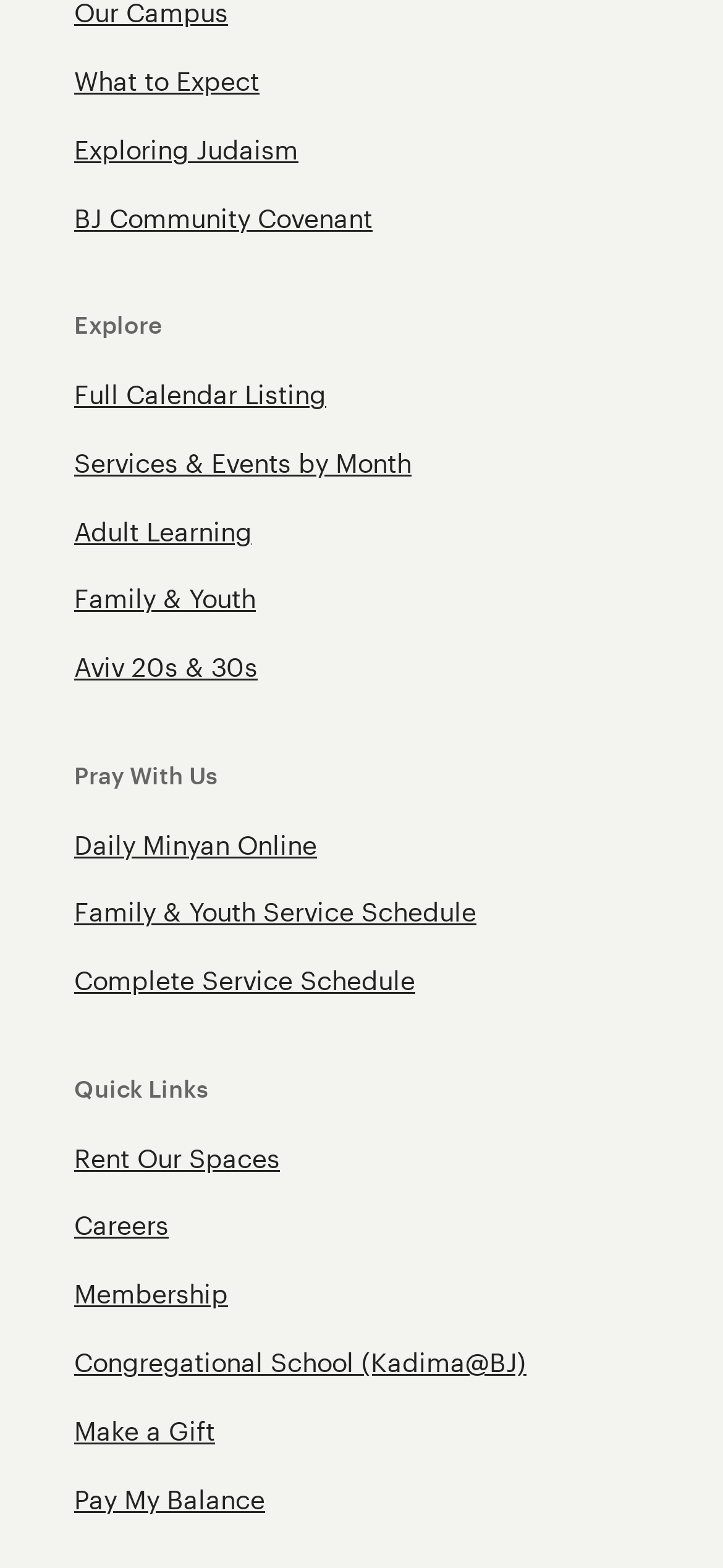Determine the bounding box coordinates of the clickable element to achieve the following action: 'Learn about the company'. Provide the coordinates as four float values between 0 and 1, formatted as [left, top, right, bottom].

None